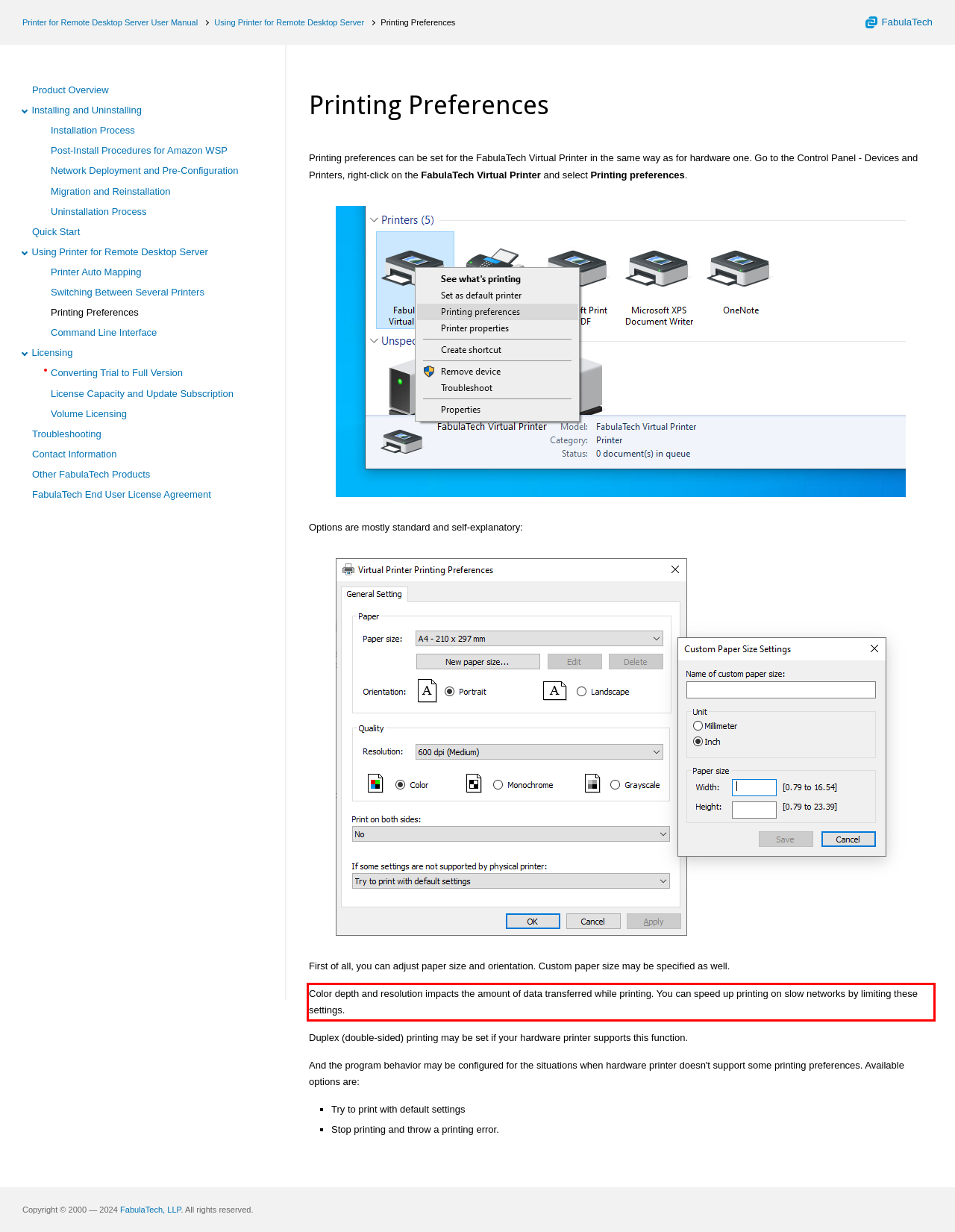Using OCR, extract the text content found within the red bounding box in the given webpage screenshot.

Color depth and resolution impacts the amount of data transferred while printing. You can speed up printing on slow networks by limiting these settings.